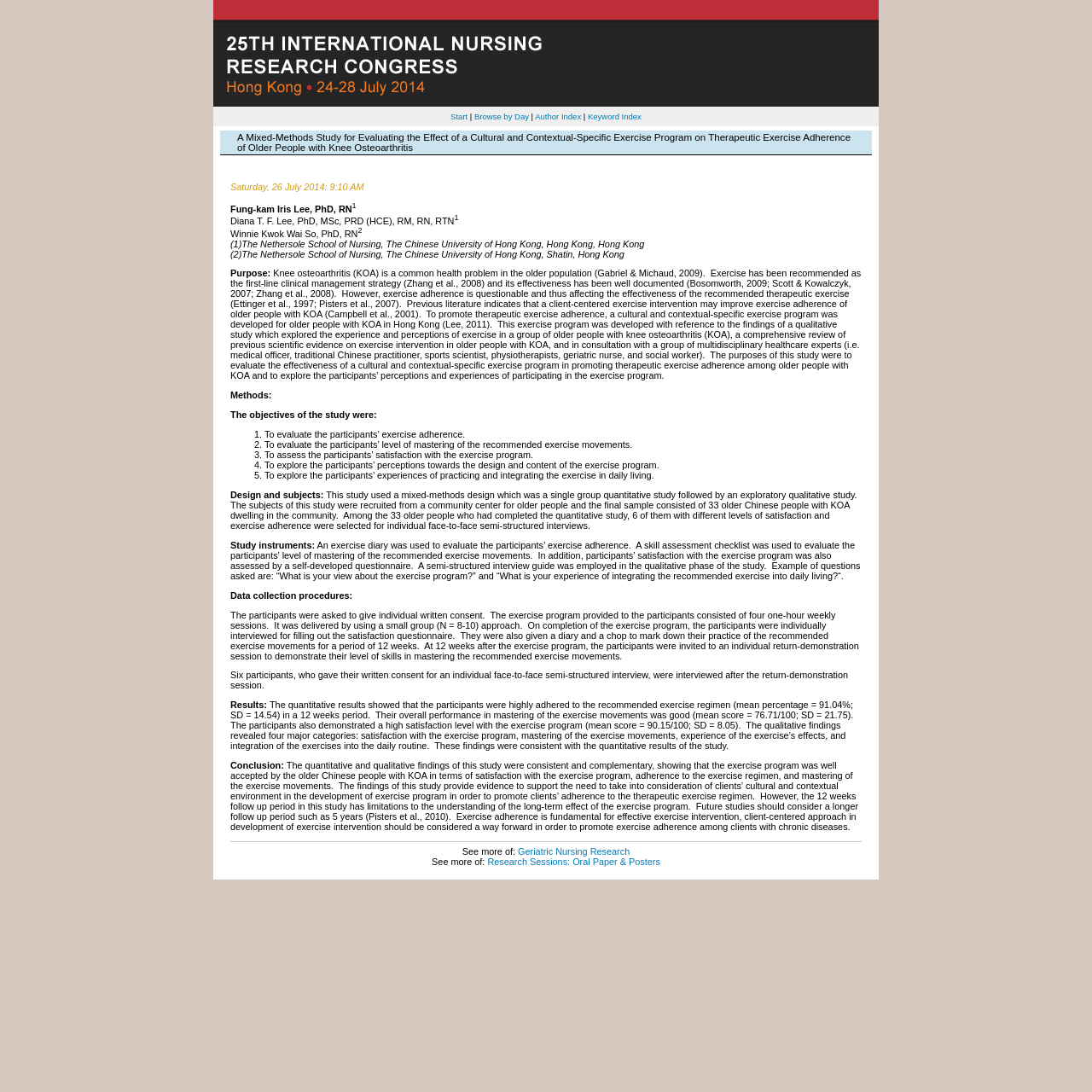Using the information in the image, give a comprehensive answer to the question: 
What is the title of the paper?

The title of the paper can be found at the top of the webpage, which is 'A Mixed-Methods Study for Evaluating the Effect of a Cultural and Contextual-Specific Exercise Program on Therapeutic Exercise Adherence of Older People with Knee Osteoarthritis'.